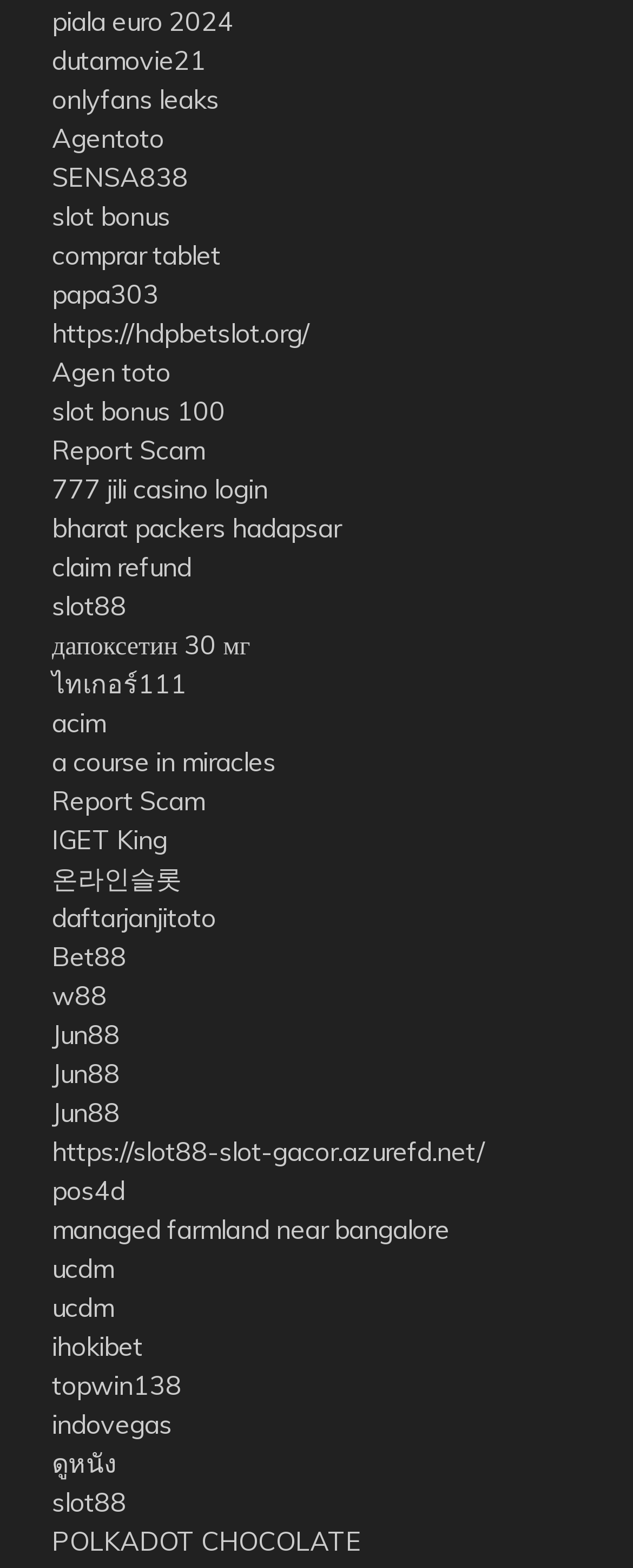Indicate the bounding box coordinates of the element that needs to be clicked to satisfy the following instruction: "Check out the slot bonus offers". The coordinates should be four float numbers between 0 and 1, i.e., [left, top, right, bottom].

[0.082, 0.128, 0.269, 0.148]